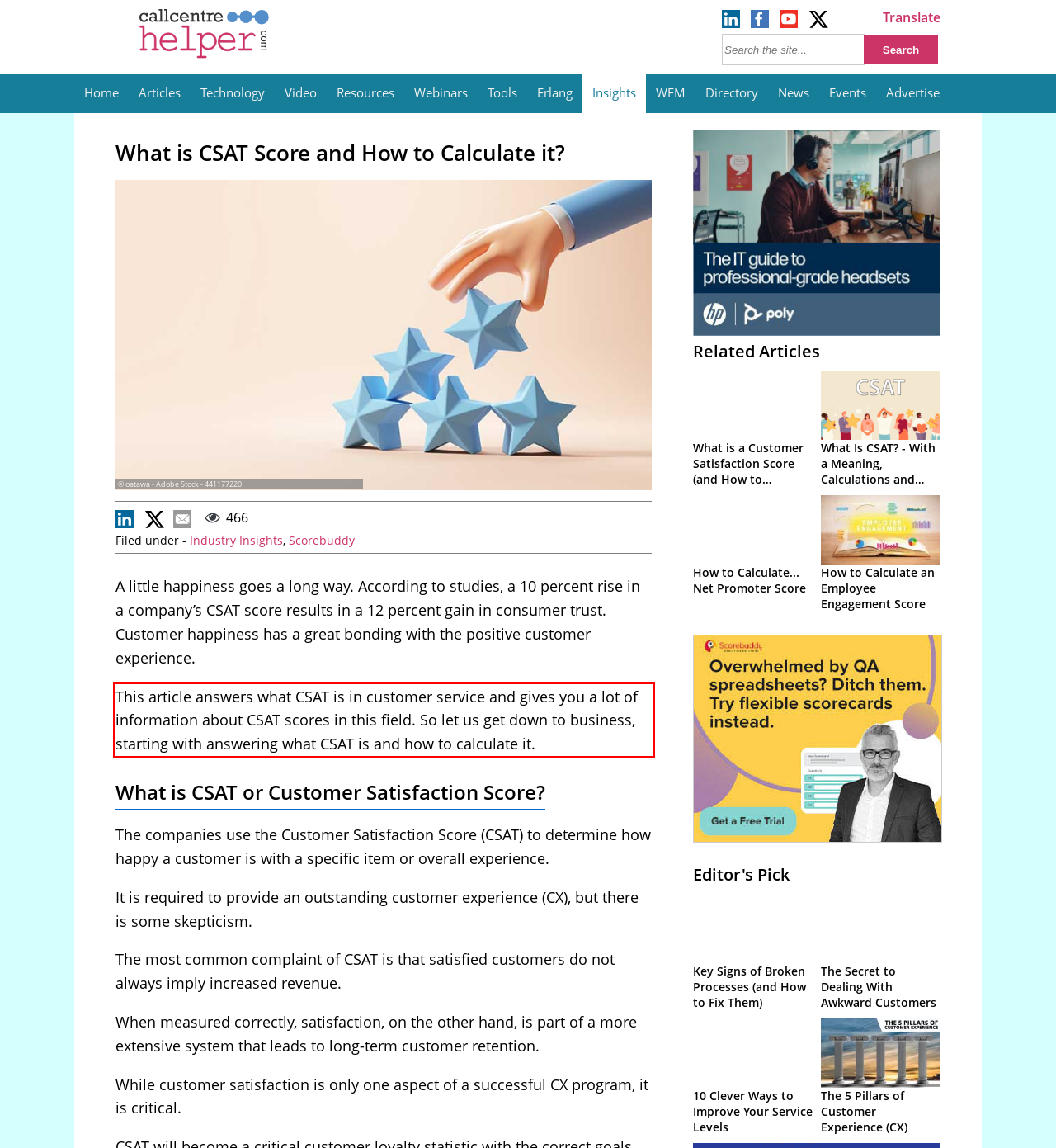You have a screenshot with a red rectangle around a UI element. Recognize and extract the text within this red bounding box using OCR.

This article answers what CSAT is in customer service and gives you a lot of information about CSAT scores in this field. So let us get down to business, starting with answering what CSAT is and how to calculate it.